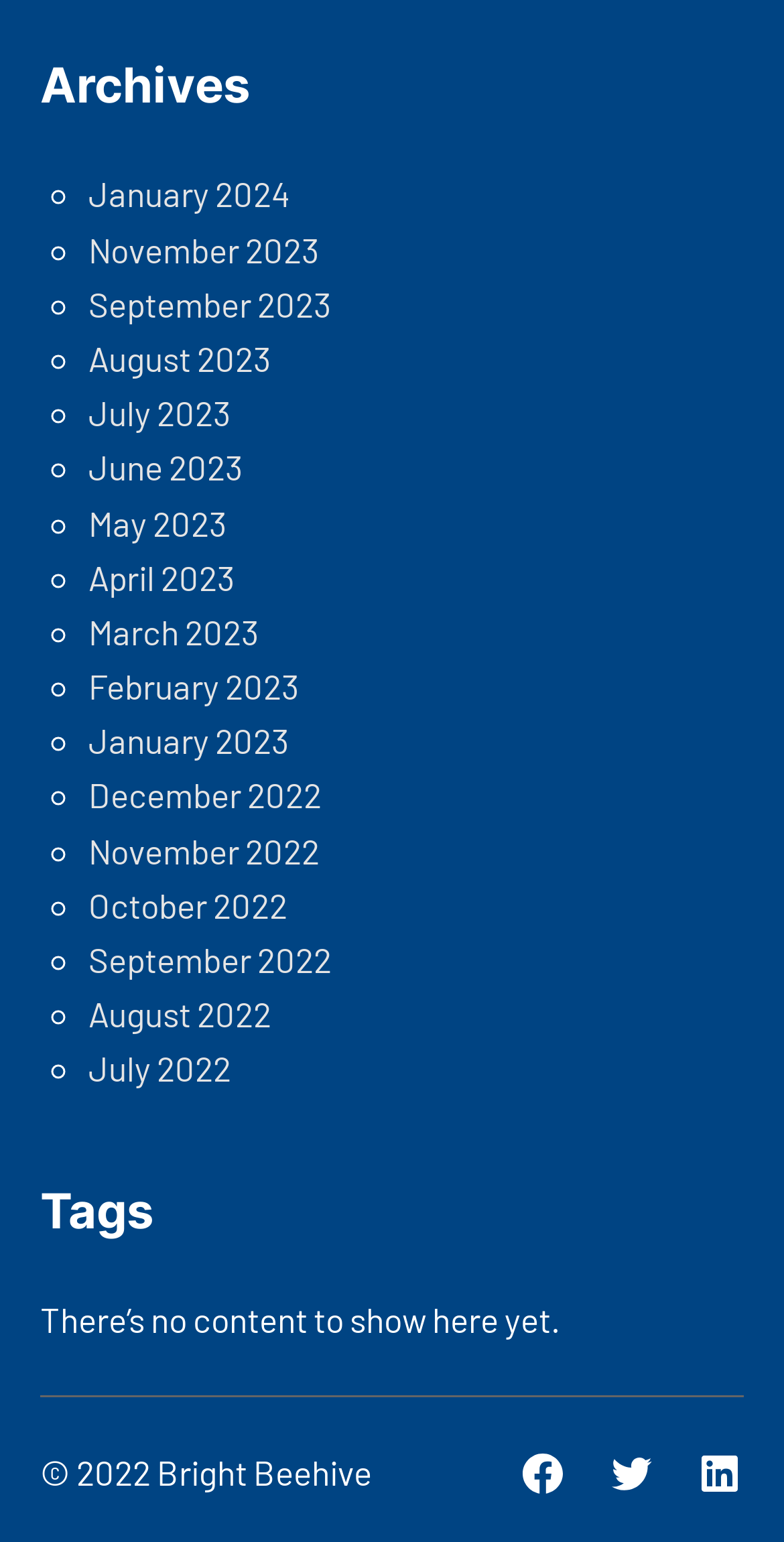What is the message when there is no content?
Could you please answer the question thoroughly and with as much detail as possible?

The webpage has a message 'There’s no content to show here yet.' which appears when there is no content to display.